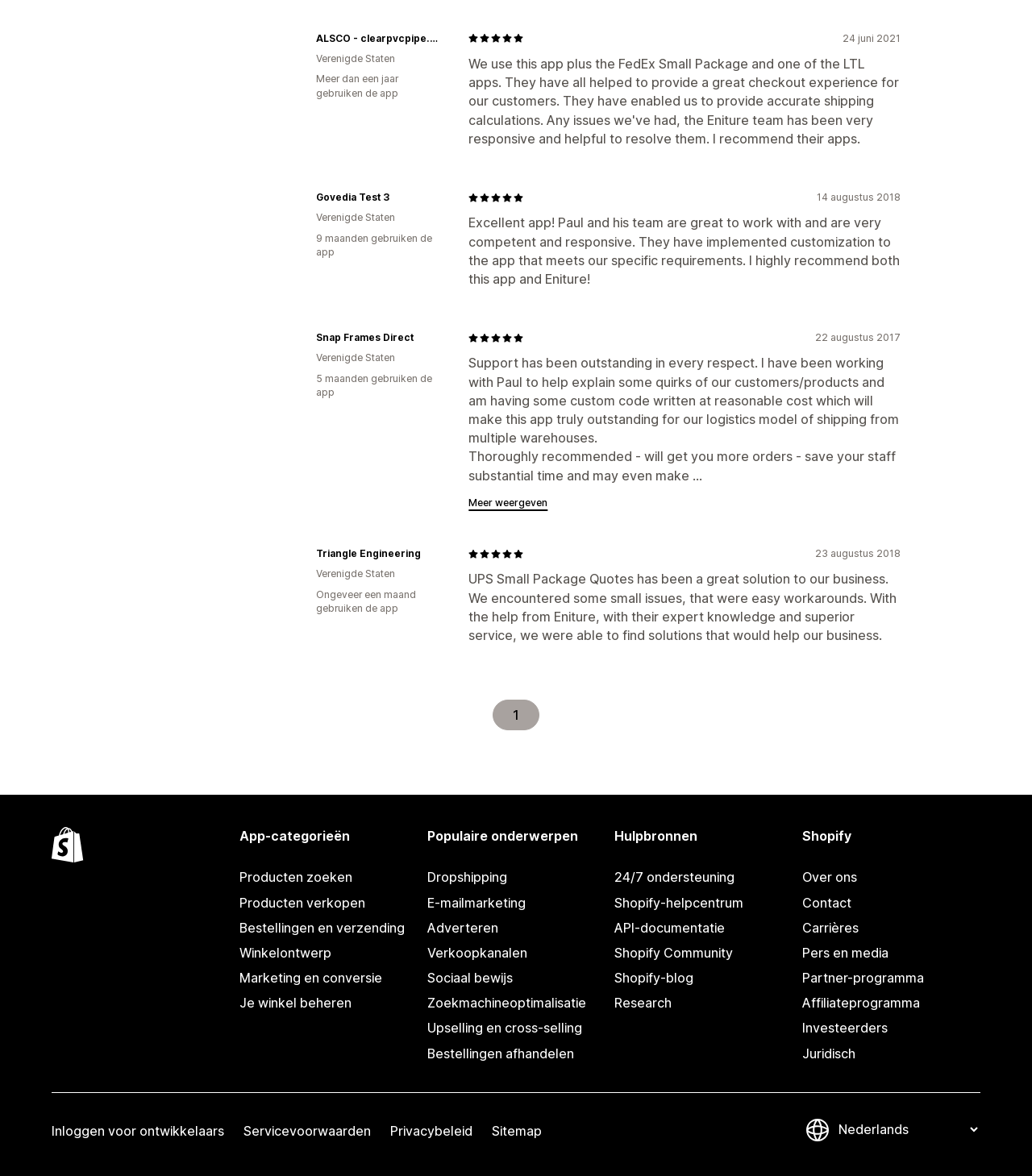What is the name of the company associated with the third review?
Kindly give a detailed and elaborate answer to the question.

The name of the company associated with the third review can be found by looking at the generic element with the description 'Govedia Test 3' which is located near the third review.